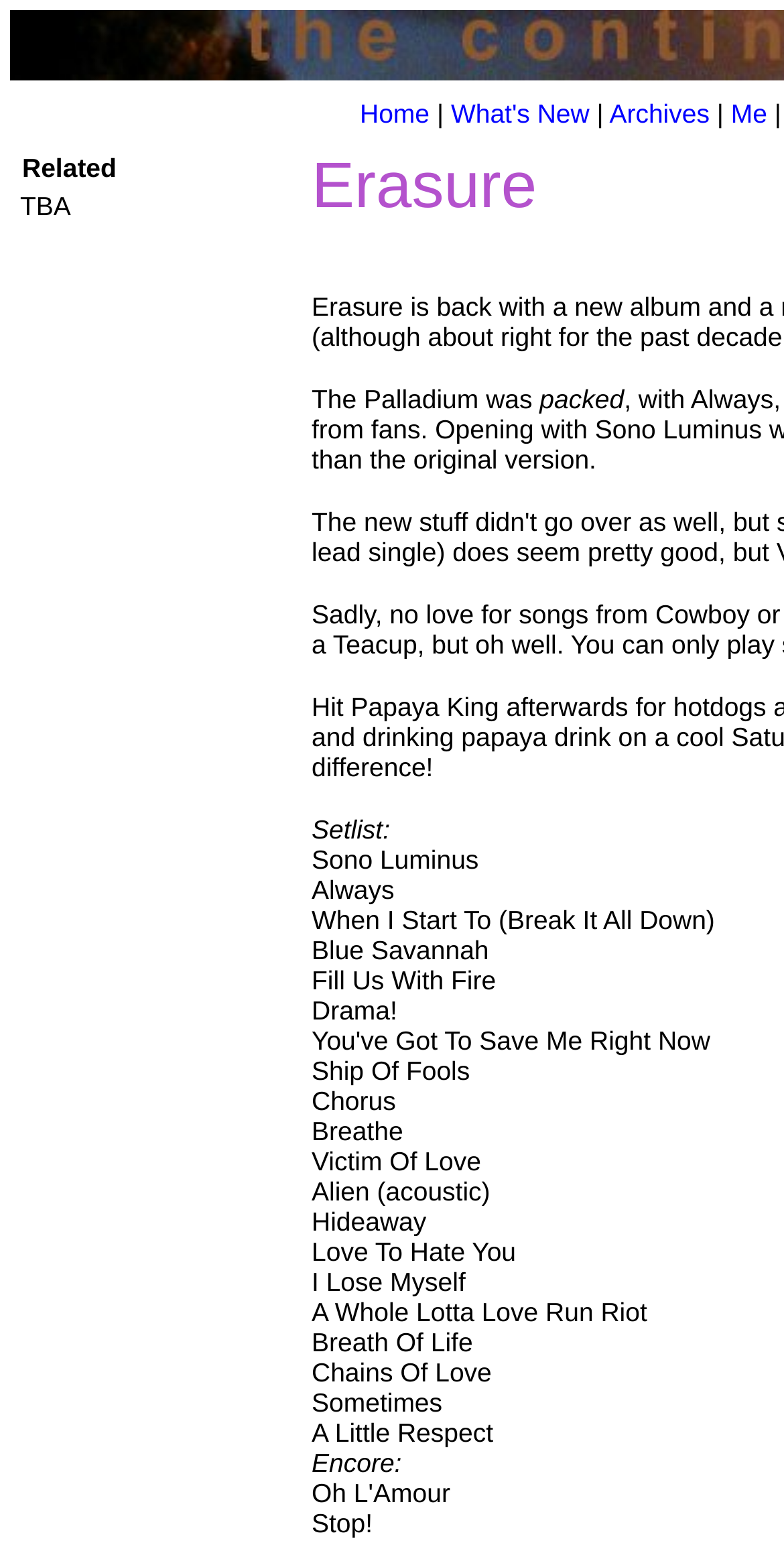Answer the question below in one word or phrase:
What is the title of the first section on the webpage?

Erasure